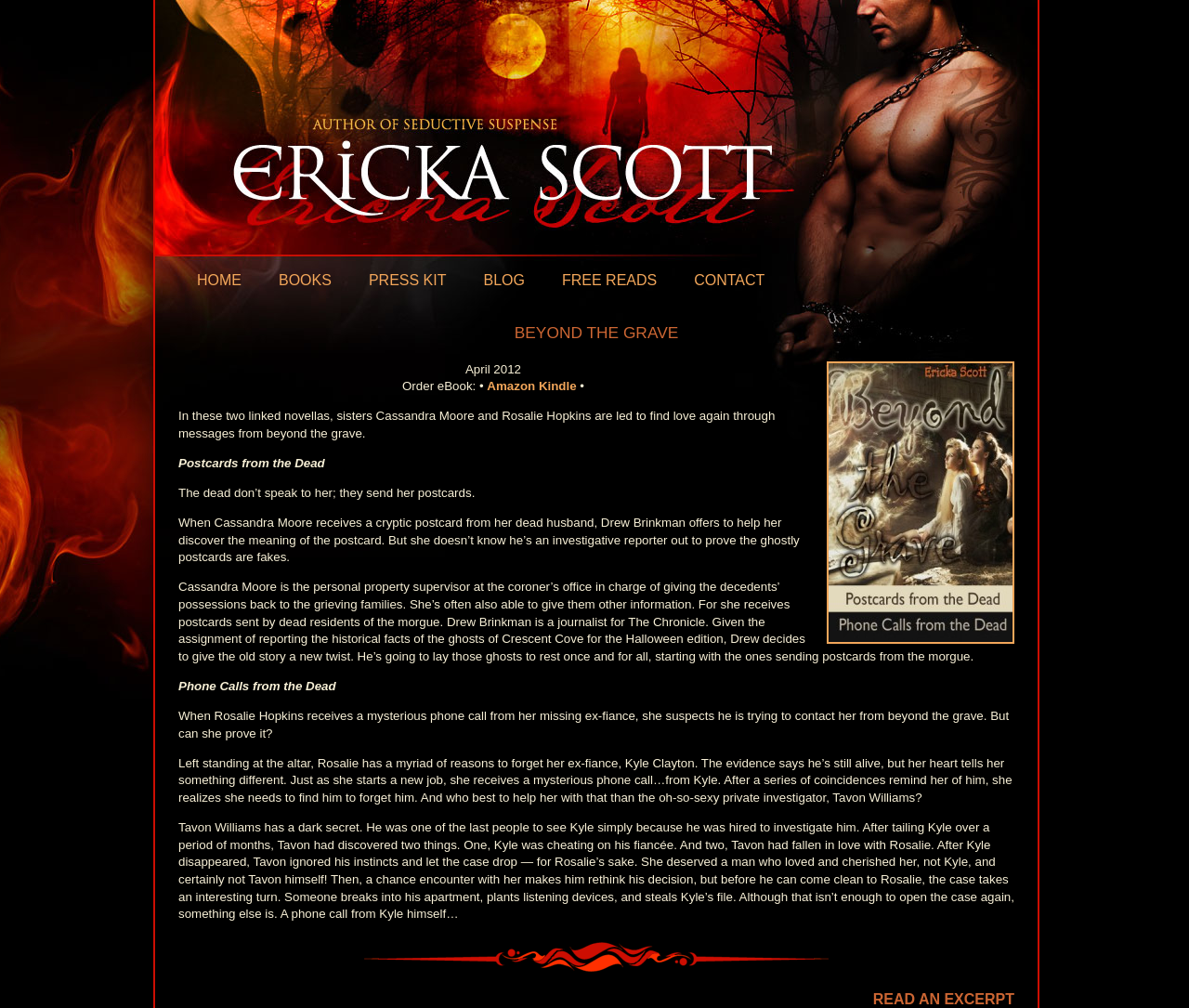Answer succinctly with a single word or phrase:
What is the title of the first novella?

Postcards from the Dead